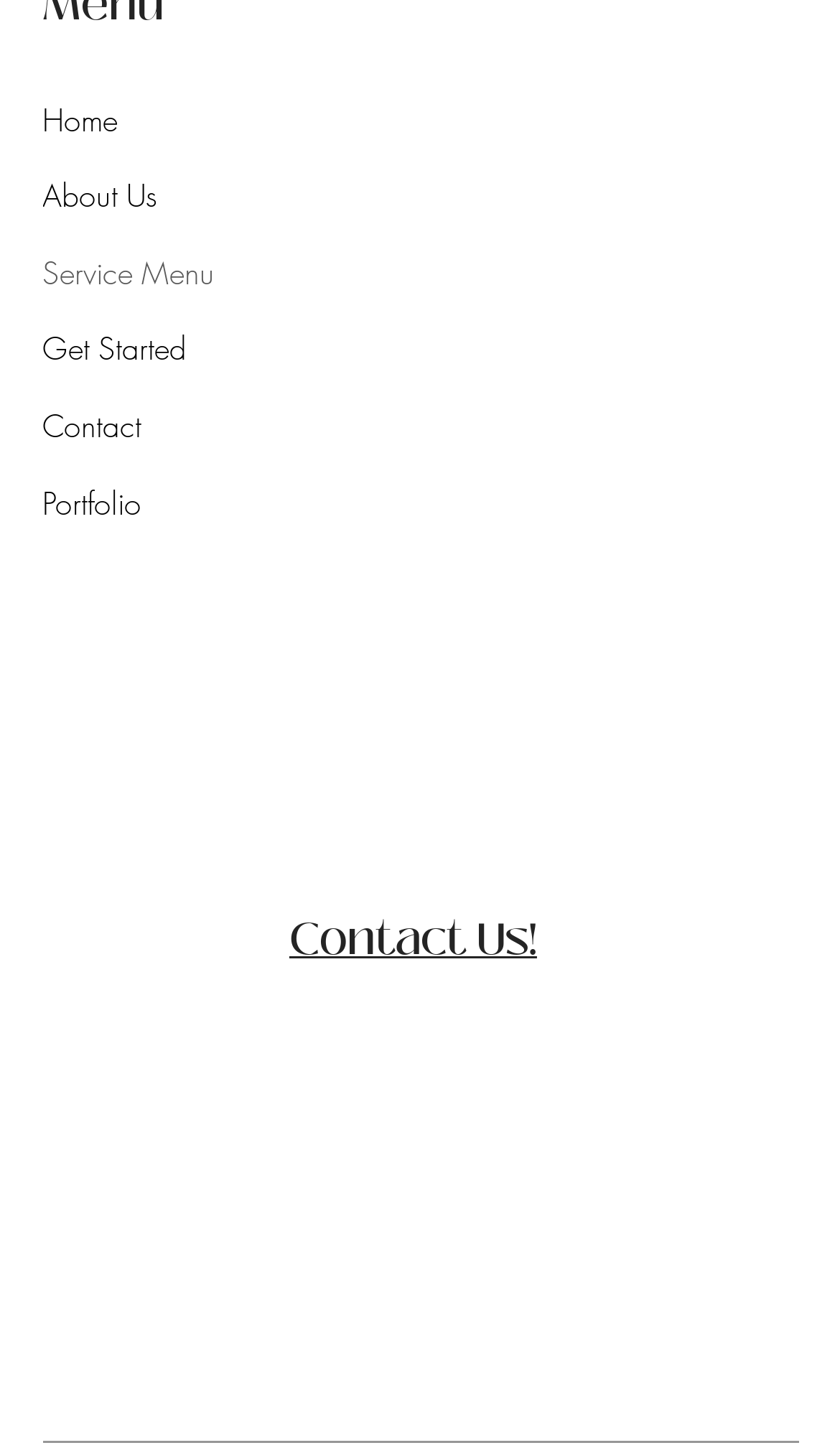What is the topmost navigation link?
Answer with a single word or phrase by referring to the visual content.

Home